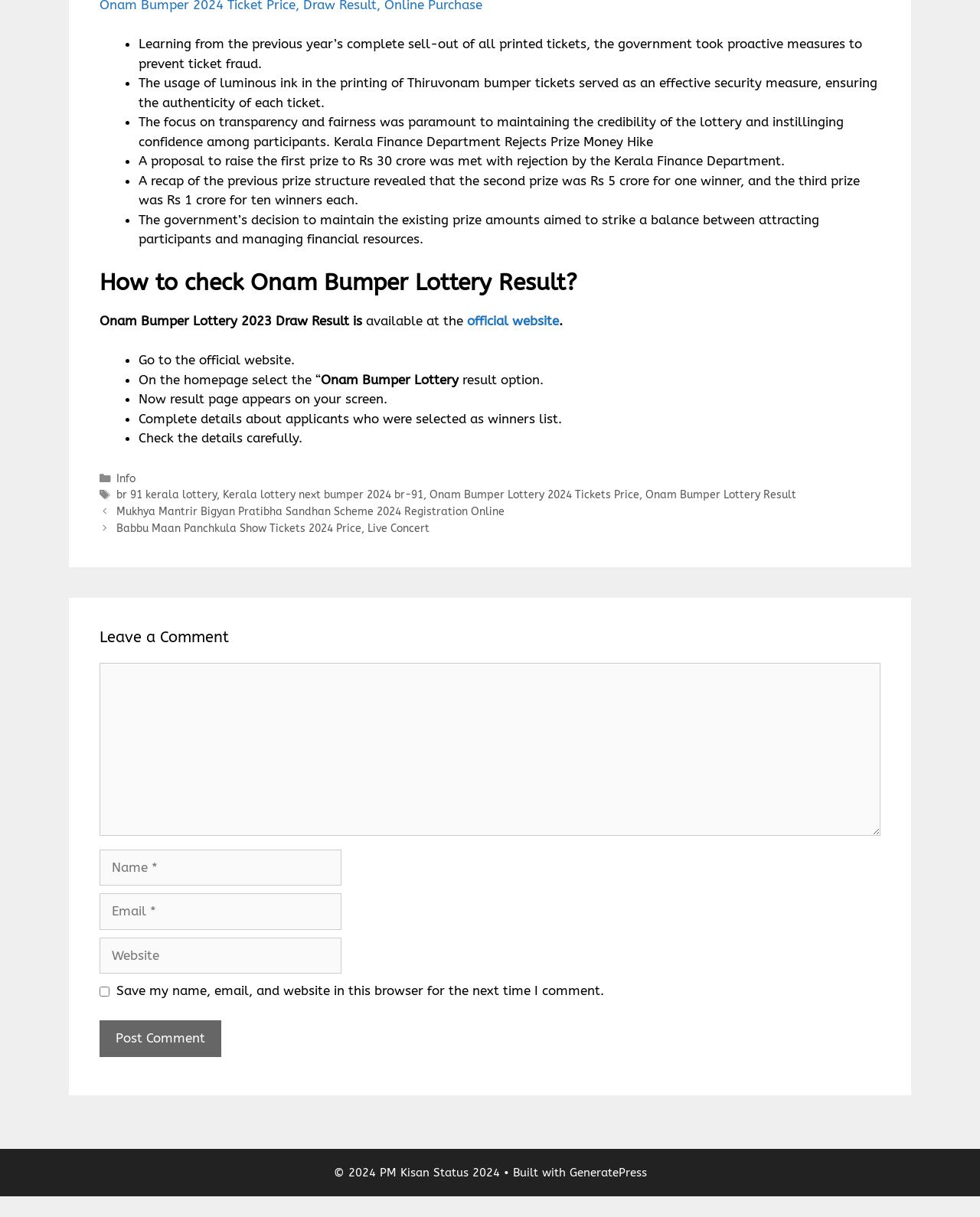Please find the bounding box coordinates in the format (top-left x, top-left y, bottom-right x, bottom-right y) for the given element description. Ensure the coordinates are floating point numbers between 0 and 1. Description: Info

[0.118, 0.388, 0.138, 0.398]